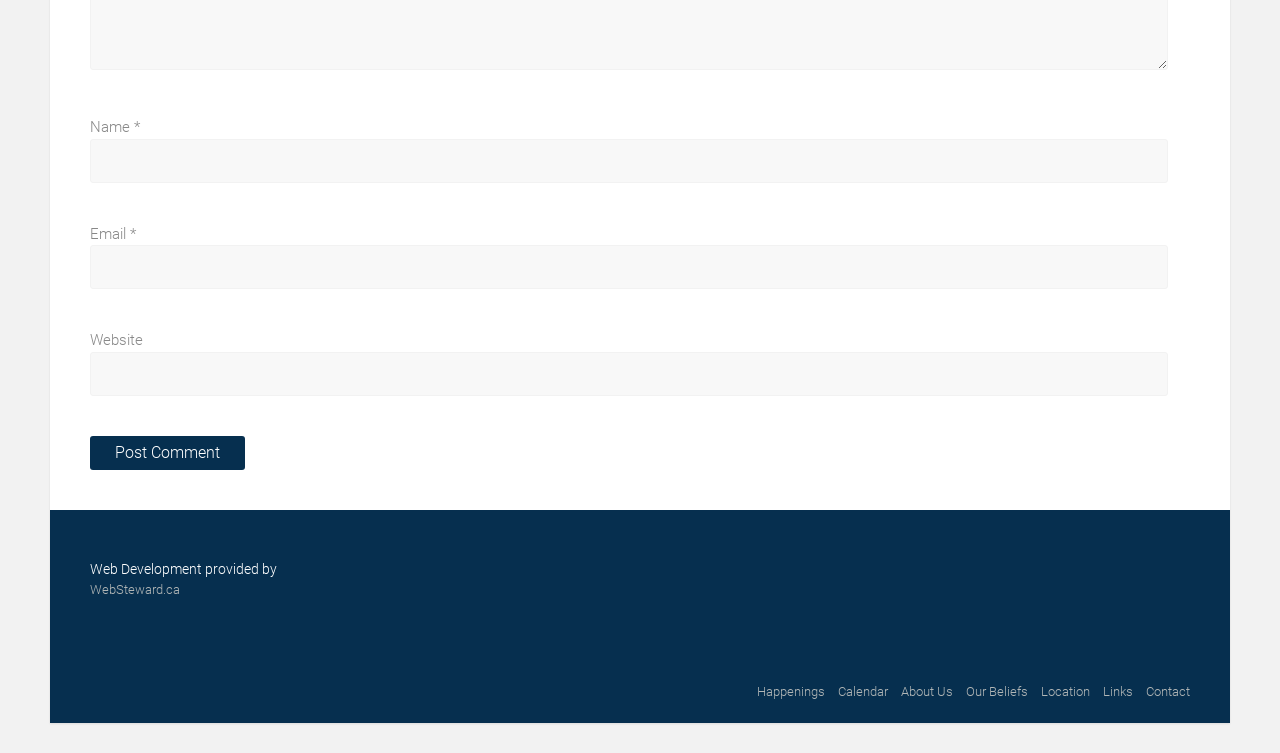Find and specify the bounding box coordinates that correspond to the clickable region for the instruction: "Enter your name".

[0.07, 0.184, 0.912, 0.242]